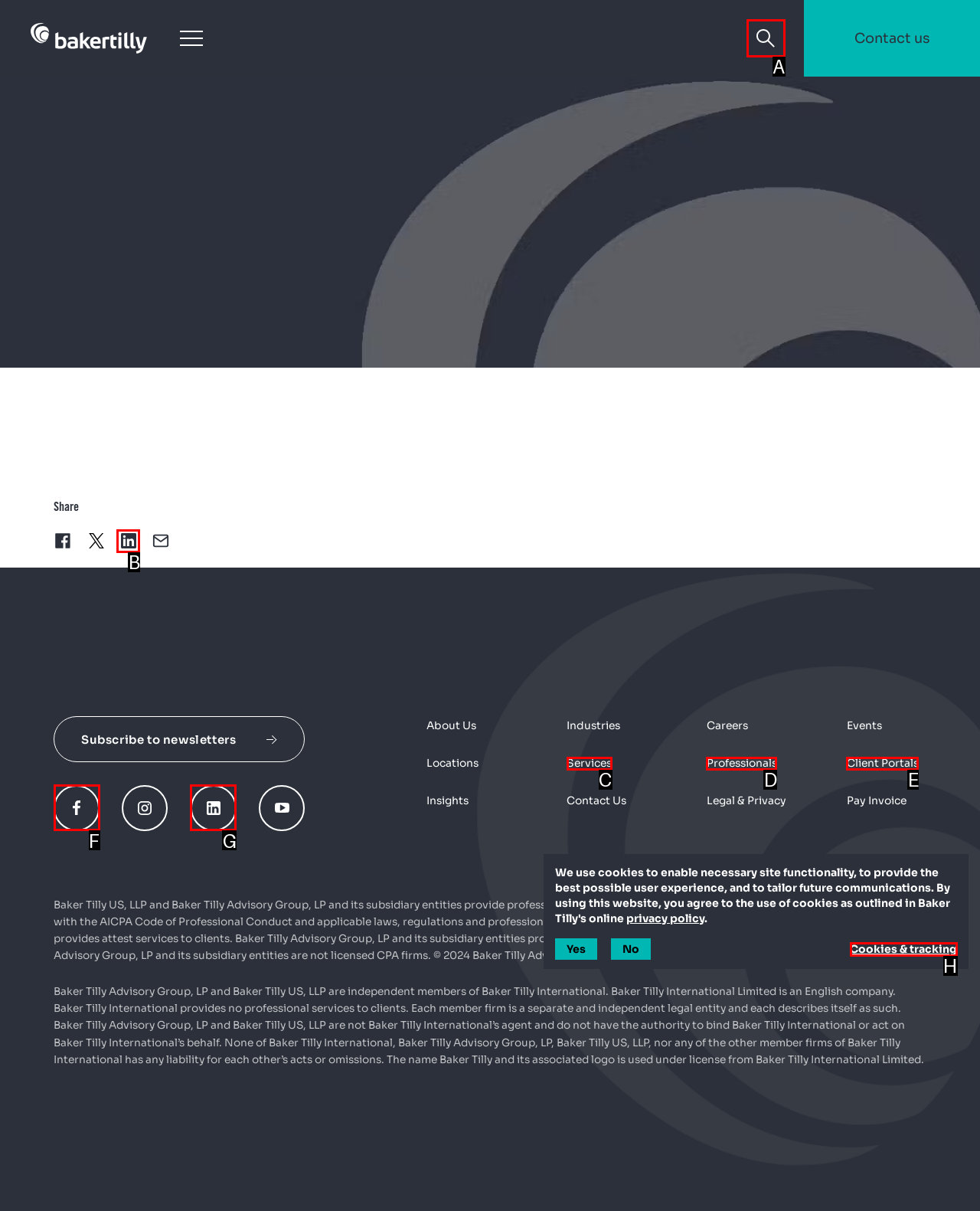For the instruction: Search for something, which HTML element should be clicked?
Respond with the letter of the appropriate option from the choices given.

A